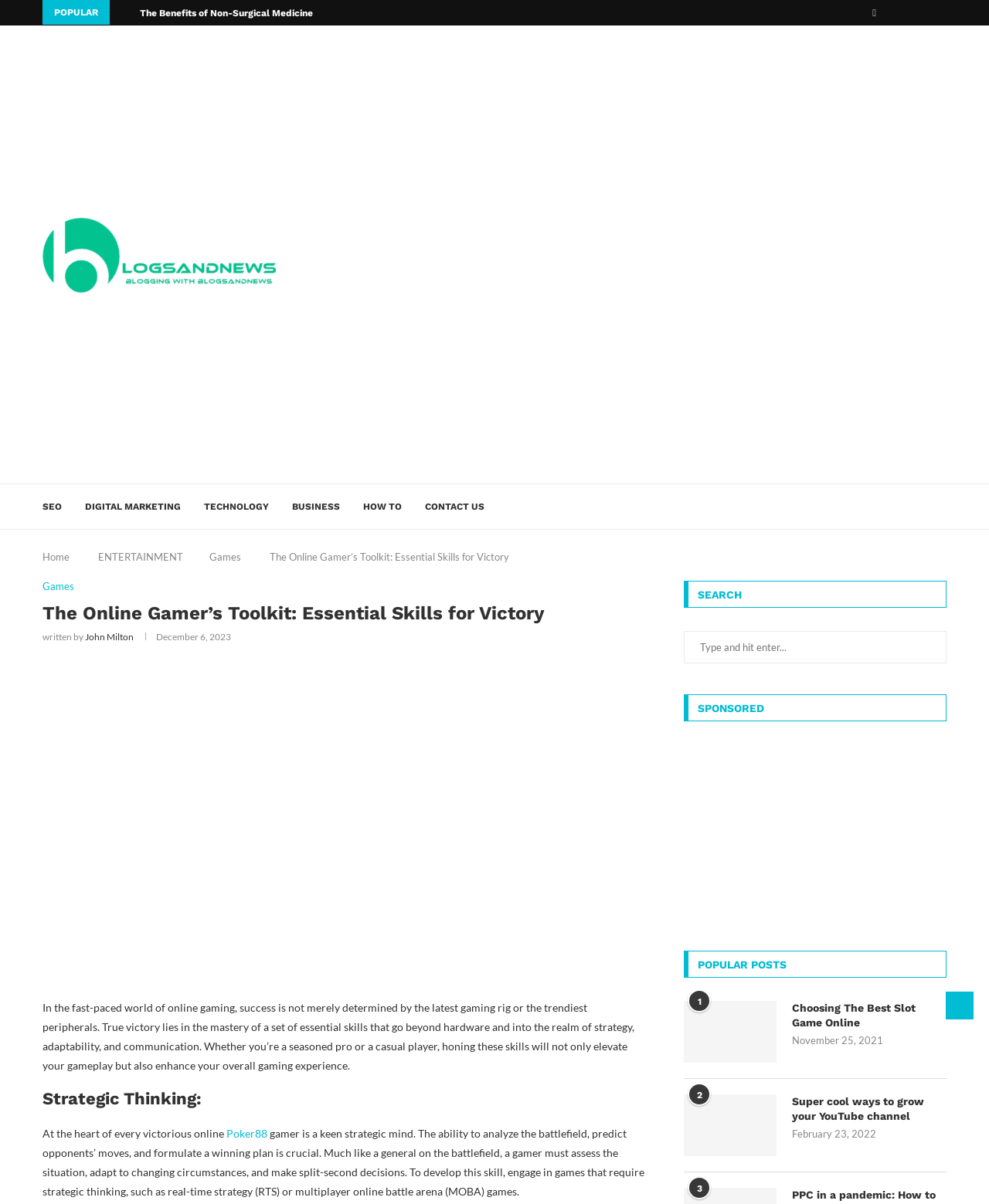Specify the bounding box coordinates of the element's area that should be clicked to execute the given instruction: "Search for something". The coordinates should be four float numbers between 0 and 1, i.e., [left, top, right, bottom].

[0.941, 0.402, 0.957, 0.44]